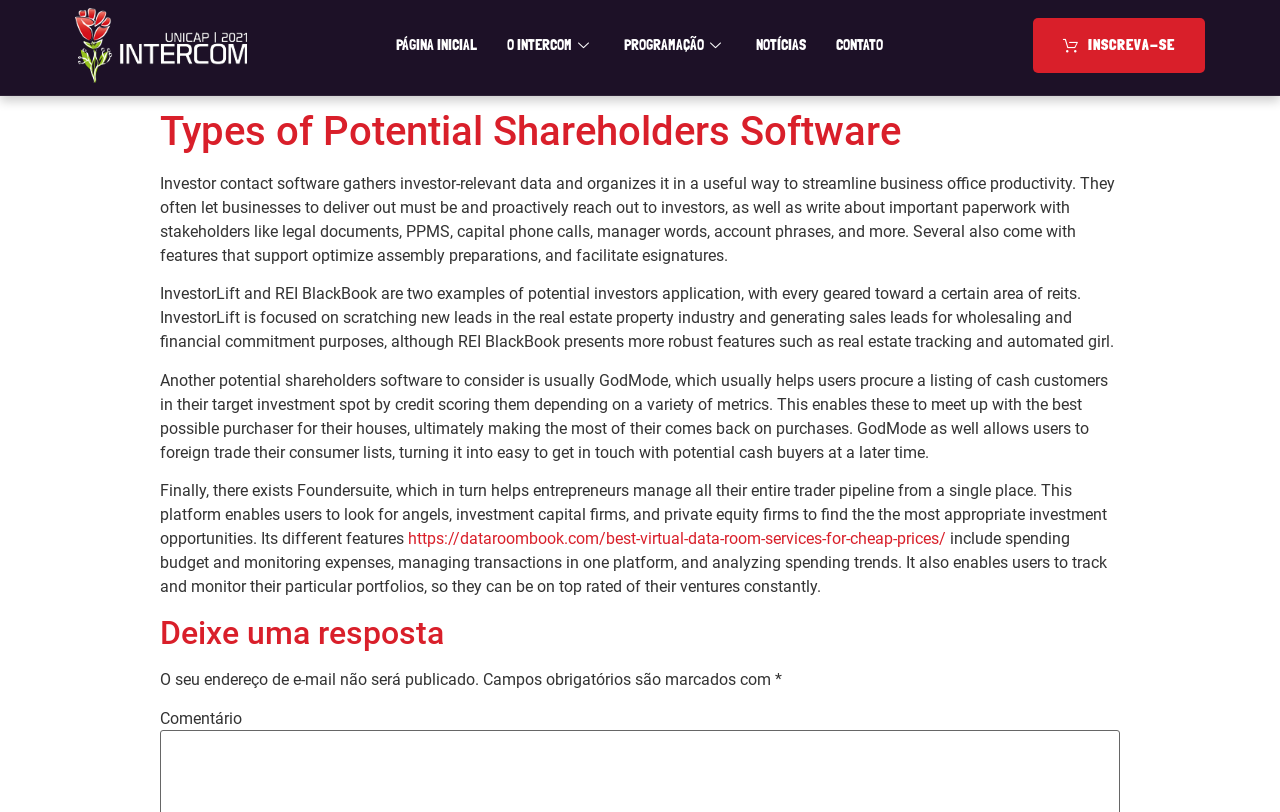What is the purpose of REI BlackBook?
Please answer the question as detailed as possible based on the image.

REI BlackBook is a potential shareholders software that presents more robust features such as real estate tracking and automated girl. It is geared toward a certain area of reits.